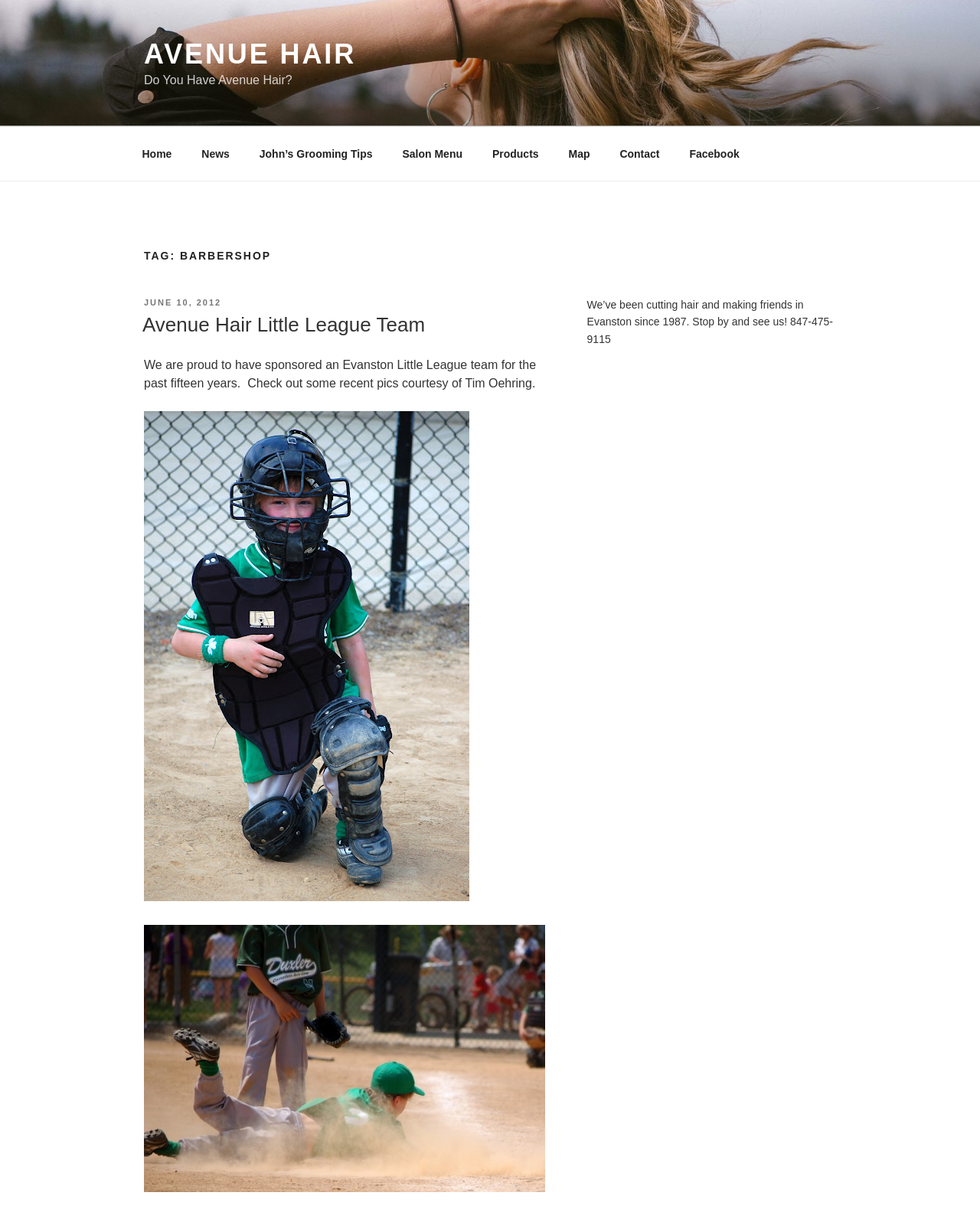Please identify the bounding box coordinates of the element's region that should be clicked to execute the following instruction: "Open the 'Facebook' page". The bounding box coordinates must be four float numbers between 0 and 1, i.e., [left, top, right, bottom].

[0.69, 0.111, 0.768, 0.142]